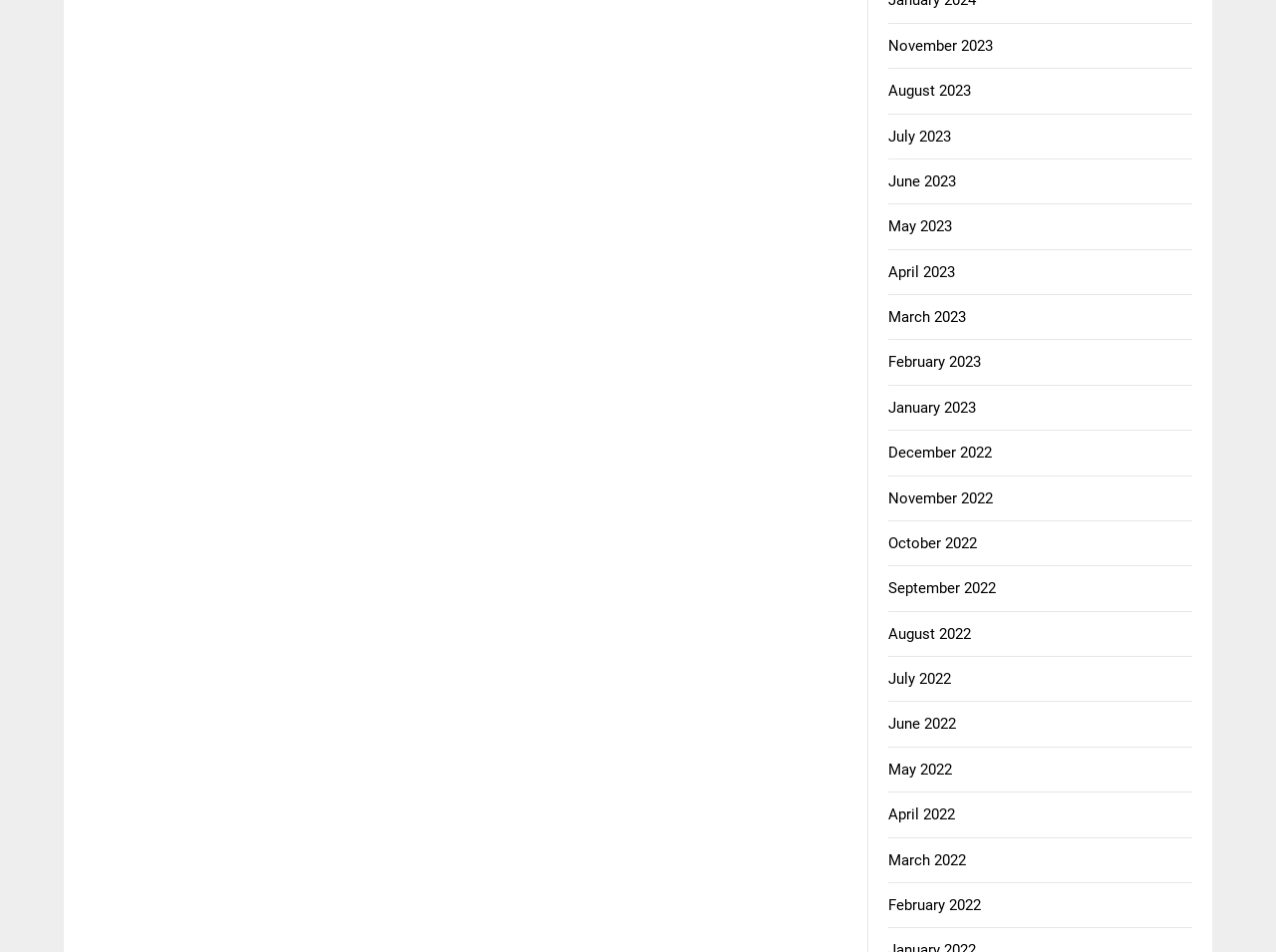Please locate the bounding box coordinates for the element that should be clicked to achieve the following instruction: "view January 2023". Ensure the coordinates are given as four float numbers between 0 and 1, i.e., [left, top, right, bottom].

[0.696, 0.419, 0.765, 0.437]